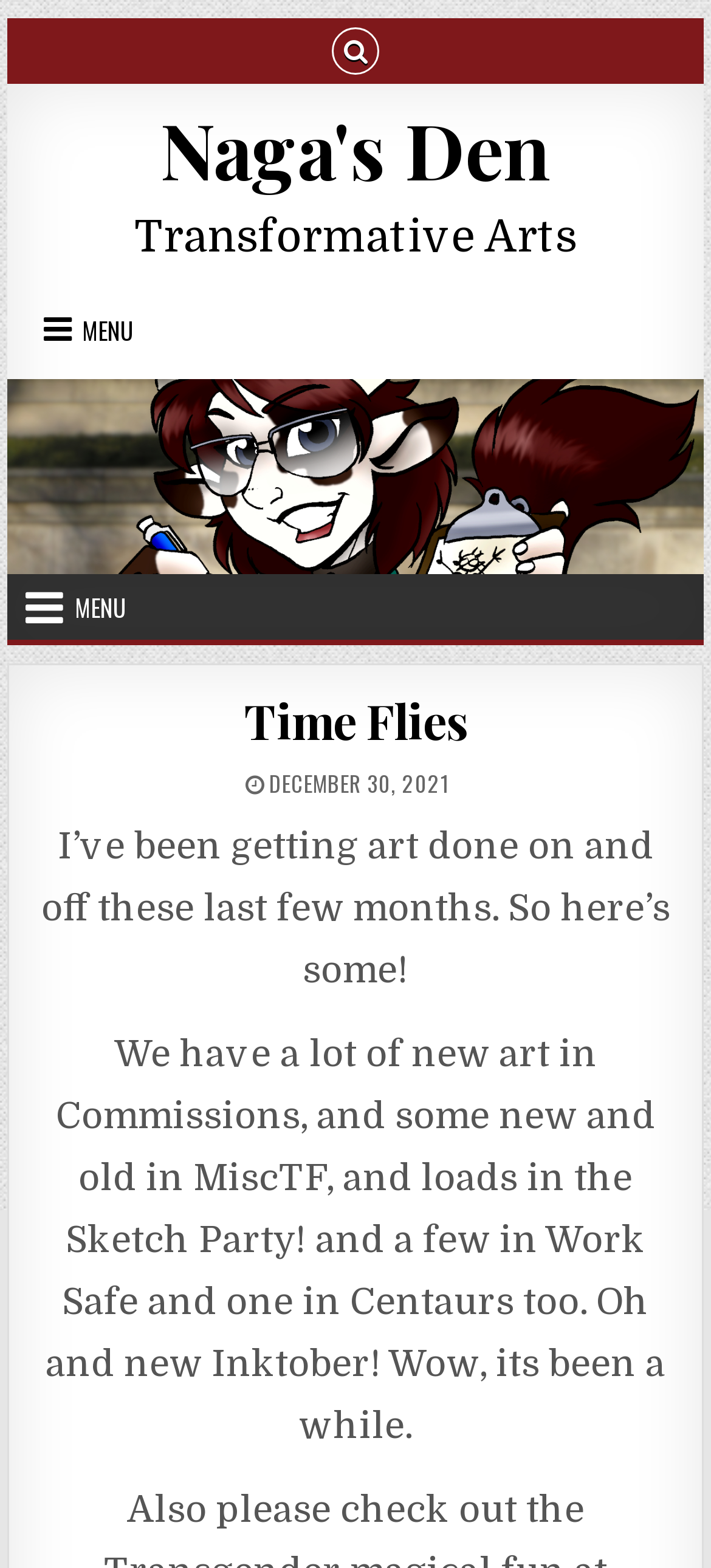Given the description "Menu", determine the bounding box of the corresponding UI element.

[0.036, 0.19, 0.213, 0.23]